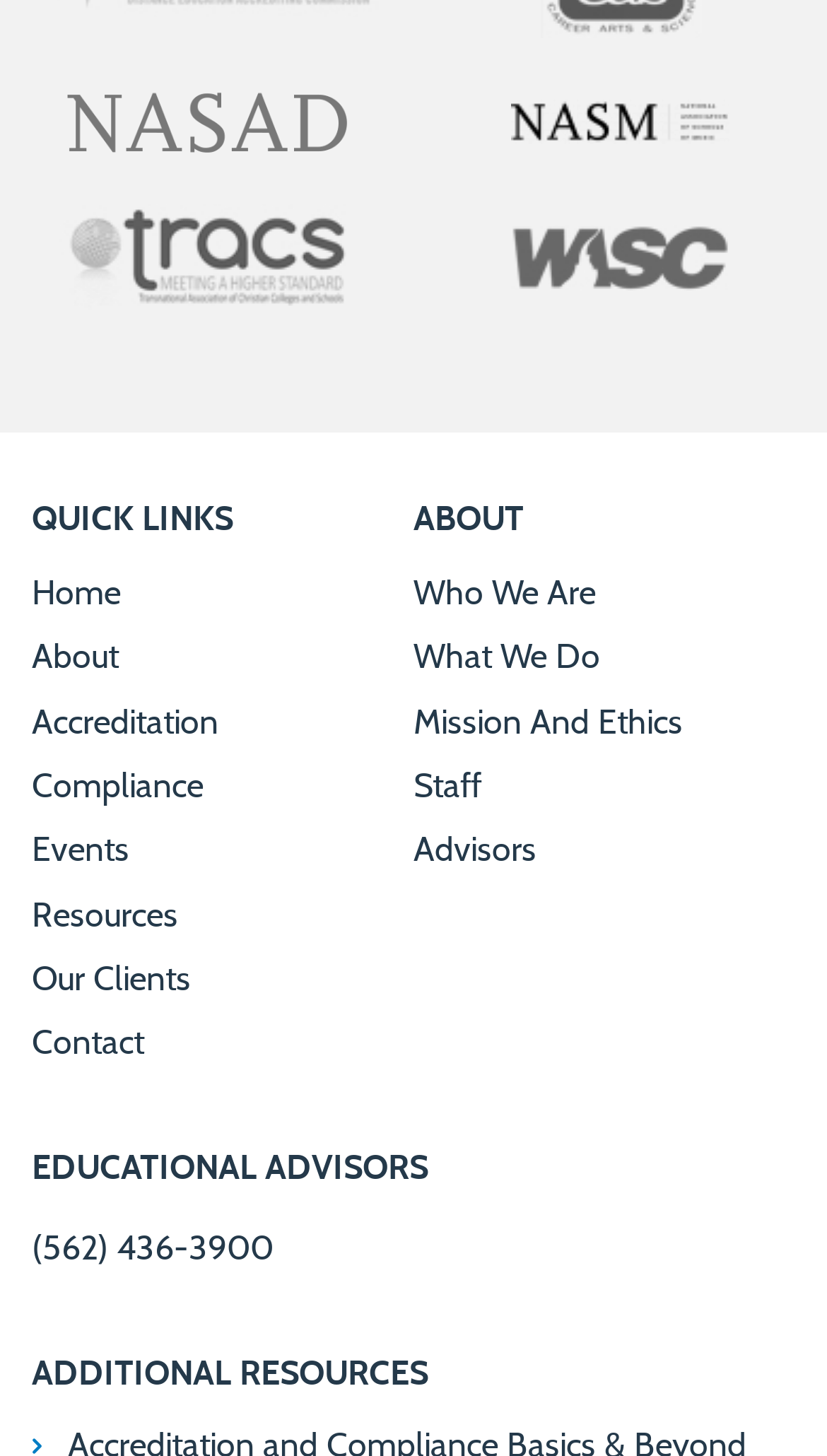Please determine the bounding box coordinates of the area that needs to be clicked to complete this task: 'go to About'. The coordinates must be four float numbers between 0 and 1, formatted as [left, top, right, bottom].

[0.038, 0.44, 0.144, 0.463]